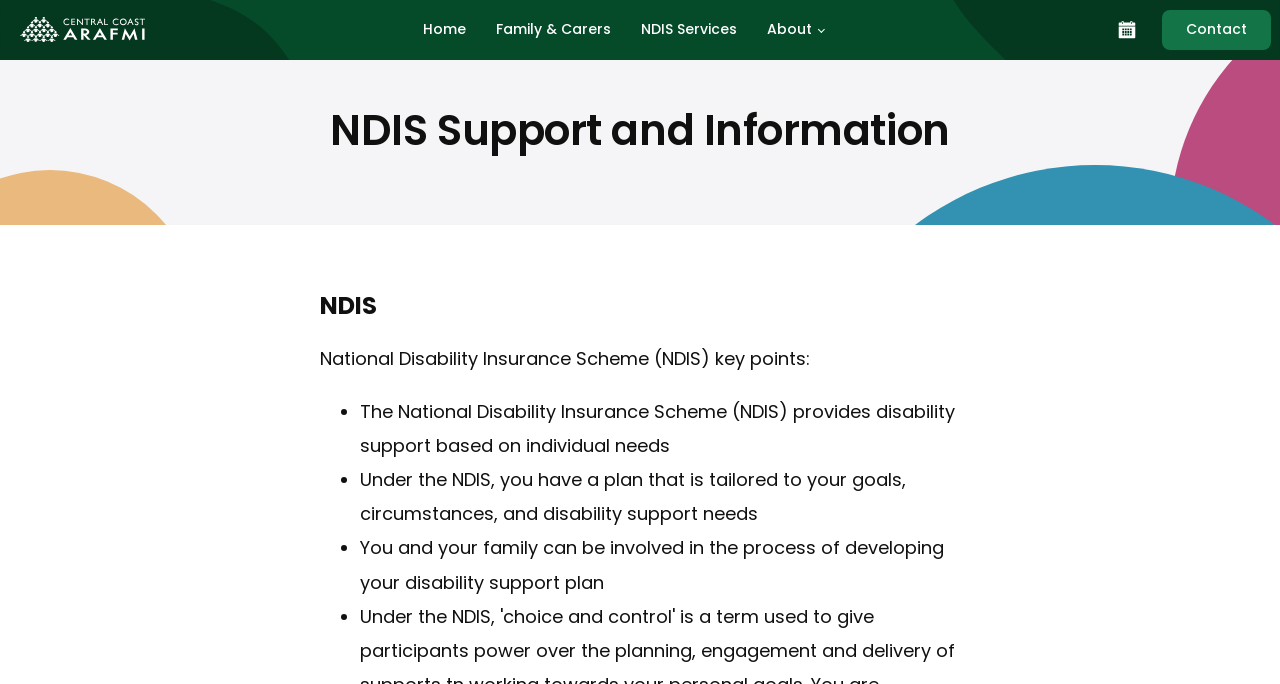Identify the bounding box coordinates for the UI element described by the following text: "parent_node: Home aria-label="Homepage link"". Provide the coordinates as four float numbers between 0 and 1, in the format [left, top, right, bottom].

[0.016, 0.025, 0.113, 0.062]